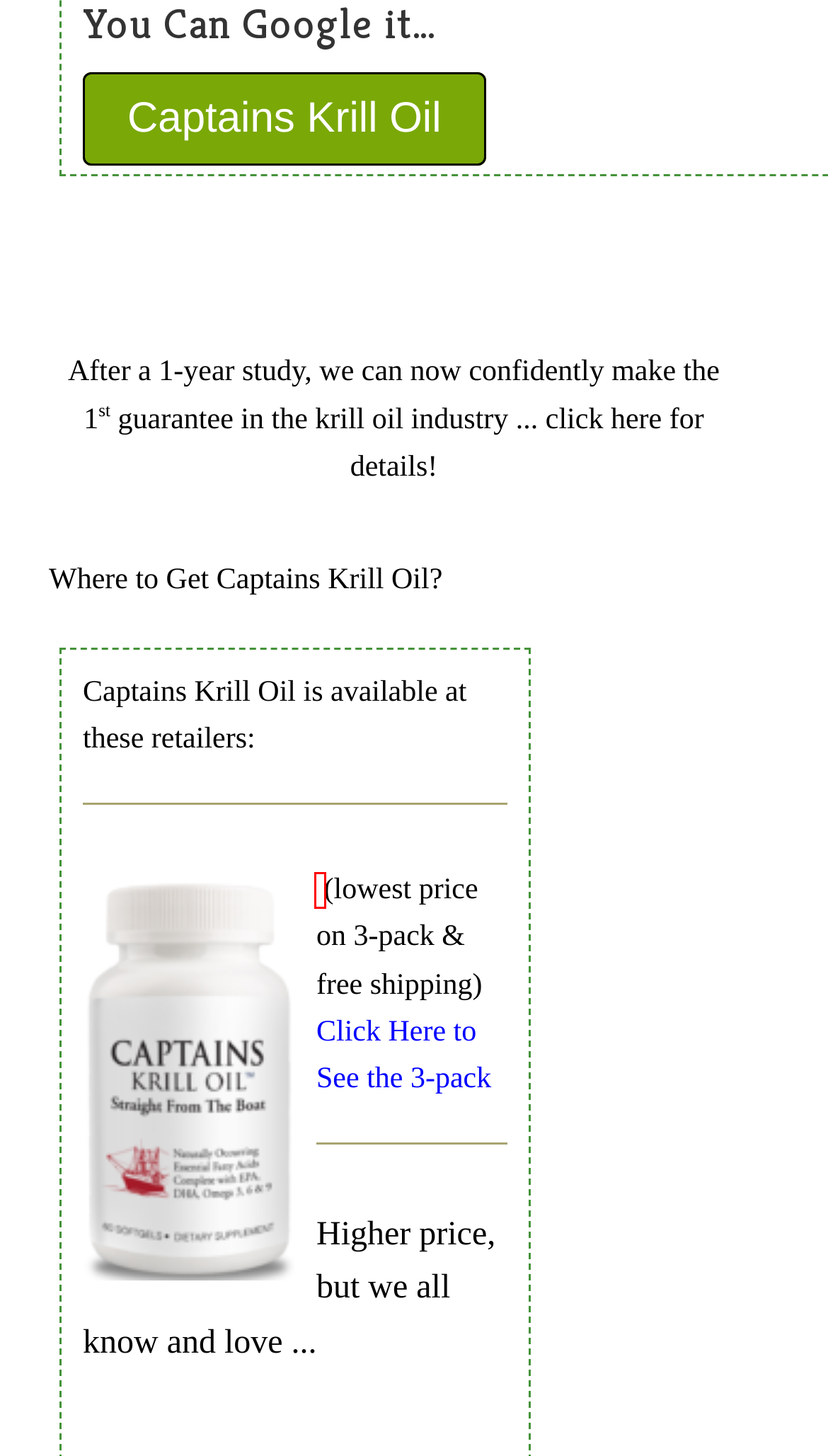You are provided with a screenshot of a webpage that includes a red rectangle bounding box. Please choose the most appropriate webpage description that matches the new webpage after clicking the element within the red bounding box. Here are the candidates:
A. Contact The Captain |
B. Capliques vs Softgels |
C. Captains Natural Krill Oil
D. Privacy Policy |
E. Q&A |
F. What Is Astaxanthin? |
G. Why “small-batch, natural” Matters? |
H. Captains Natural Krill Oil
 – Research Geeks

H